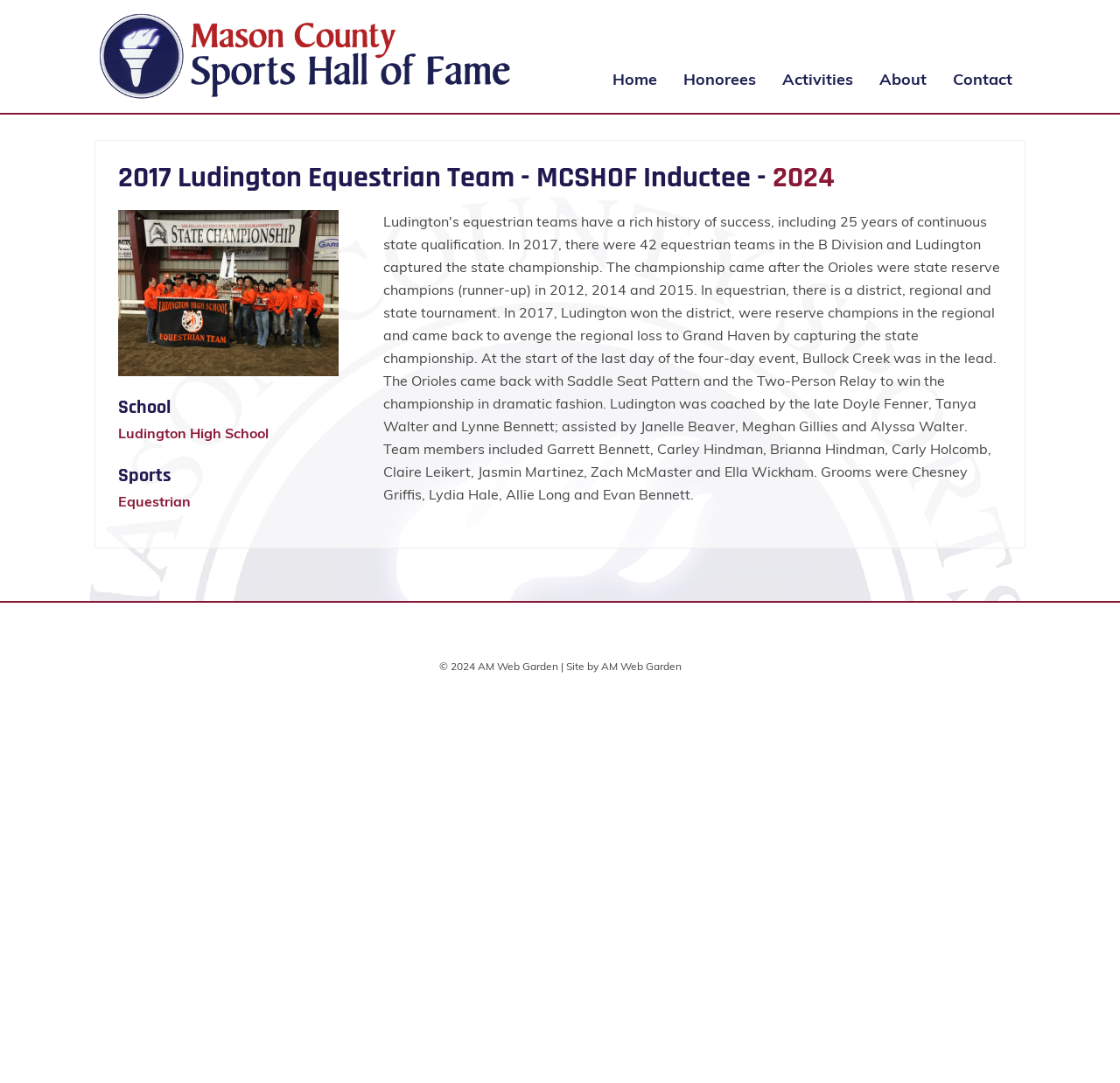Can you show the bounding box coordinates of the region to click on to complete the task described in the instruction: "visit Home page"?

[0.539, 0.042, 0.595, 0.105]